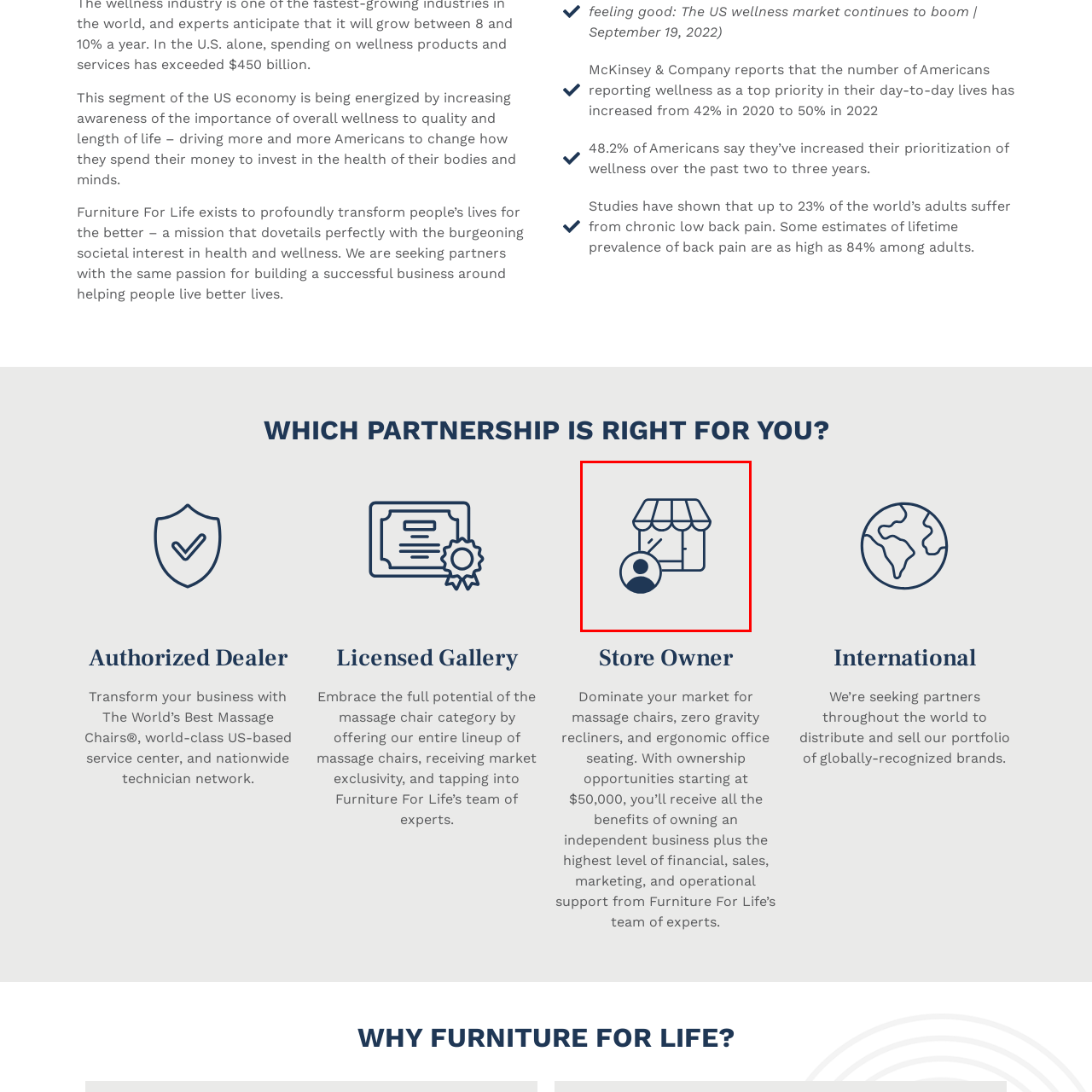Examine the section enclosed by the red box and give a brief answer to the question: What is the minimum requirement to start a business with Furniture For Life?

Accessible price